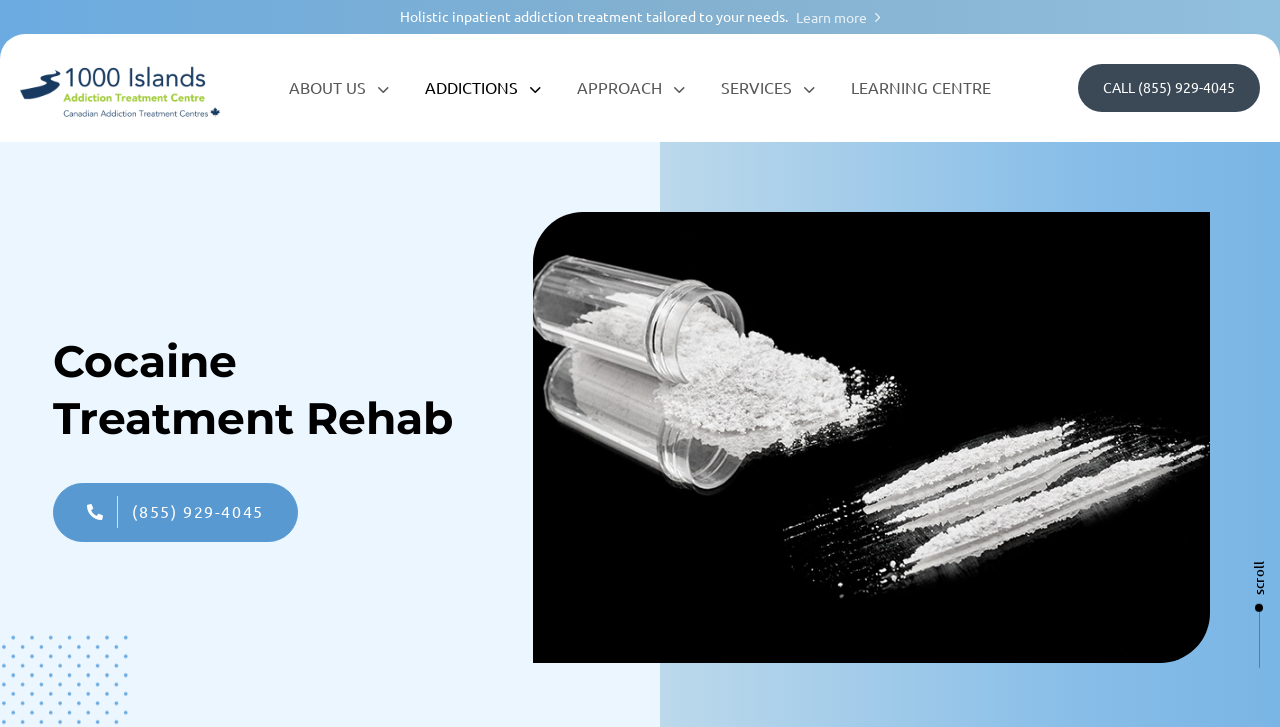Generate the text content of the main heading of the webpage.

Cocaine Treatment Rehab